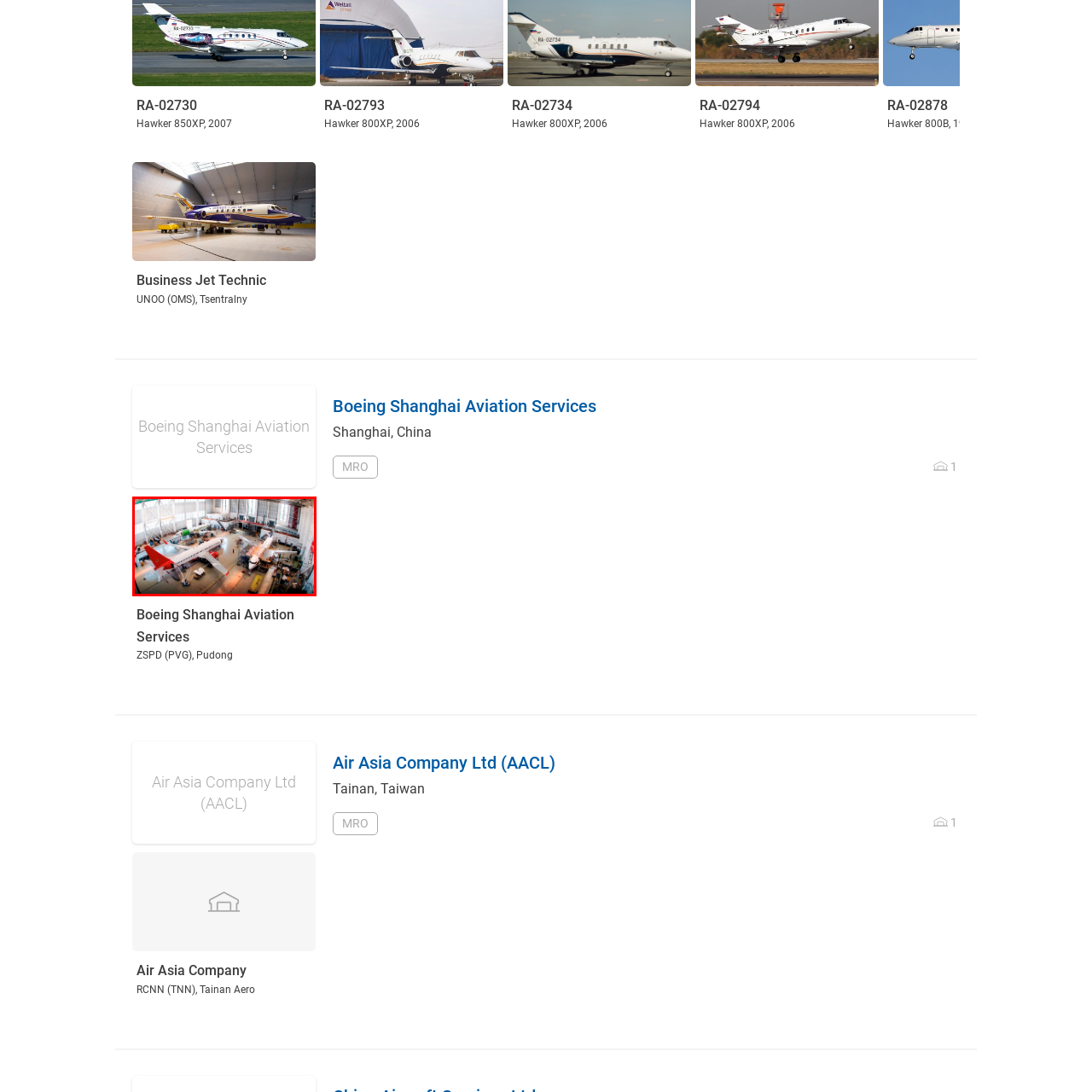Refer to the image marked by the red boundary and provide a single word or phrase in response to the question:
What is the purpose of the large windows in the hangar?

To allow natural light